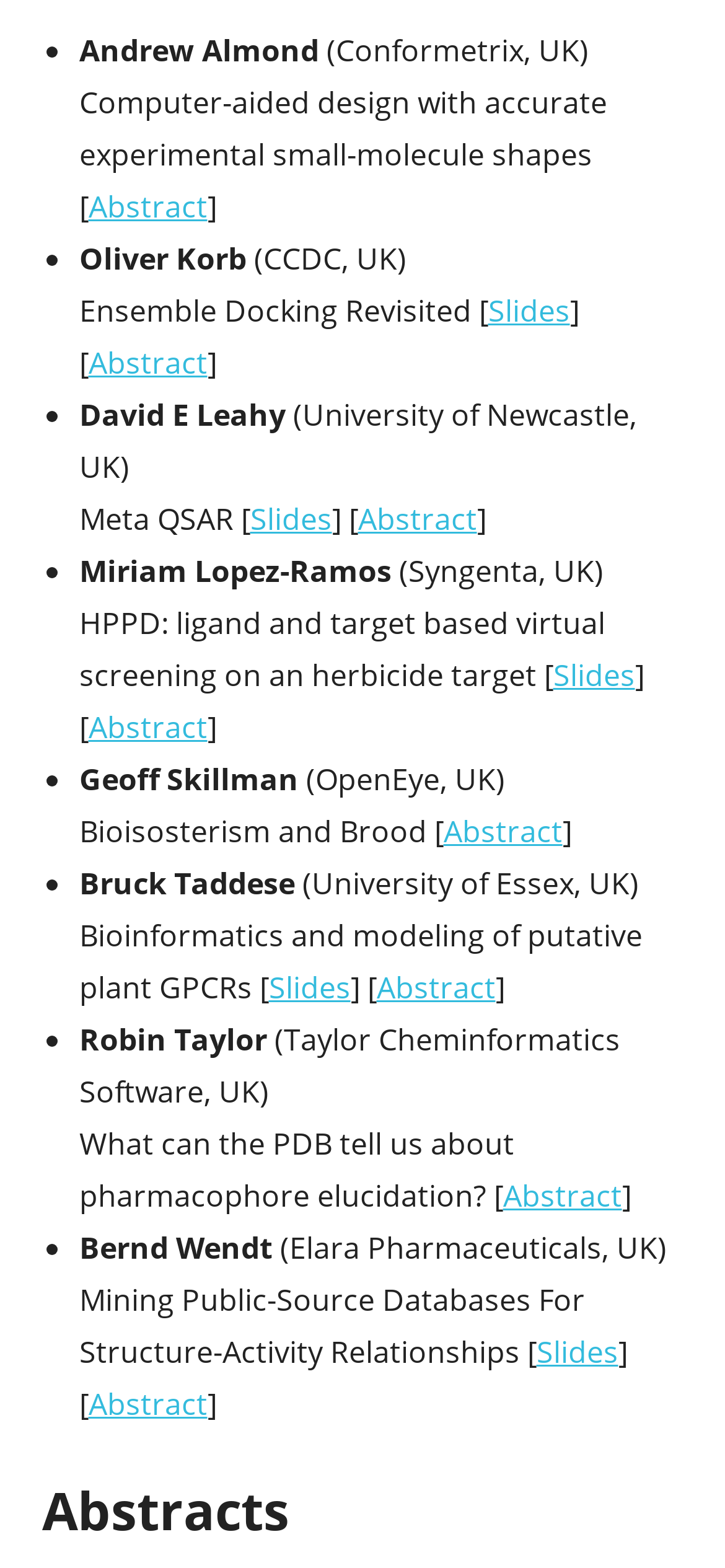How many links are associated with each abstract?
Please provide a single word or phrase as your answer based on the image.

2